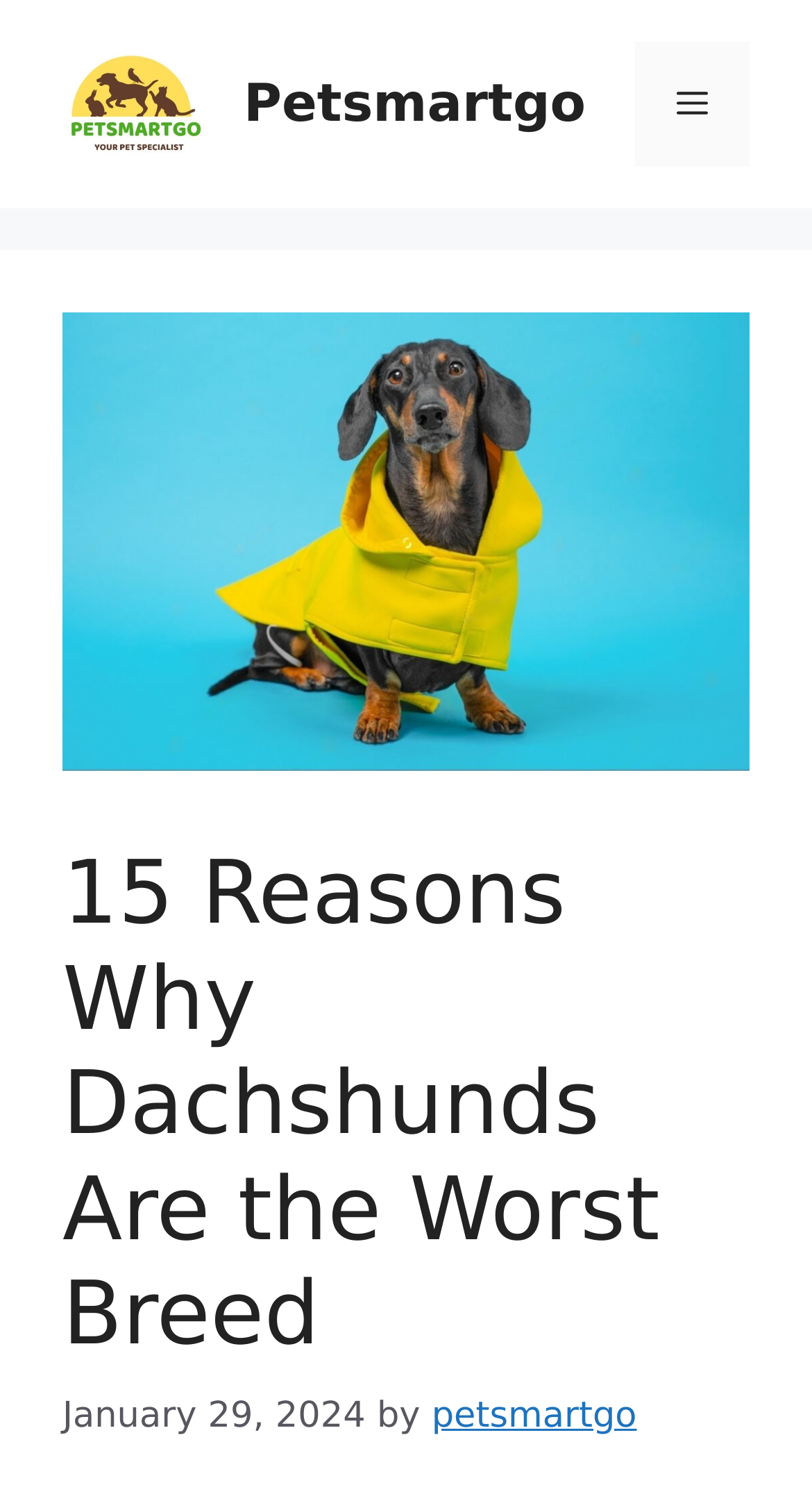Explain the webpage in detail, including its primary components.

The webpage is about an article titled "15 Reasons Why Dachshunds Are the Worst Breed" on a website called Petsmartgo. At the top of the page, there is a banner with the site's name, accompanied by two links to the website's homepage, one of which features the Petsmartgo logo as an image. 

To the right of the banner, there is a mobile toggle button labeled "Menu" that controls the primary menu. Below the banner, there is a large image related to the article's topic, taking up most of the width of the page. 

The main content of the page is headed by a title "15 Reasons Why Dachshunds Are the Worst Breed" which is followed by the date "January 29, 2024" and the author's name, linked to the website's homepage. The article's content is not explicitly described, but it likely discusses the reasons why Dachshunds are considered a poor breed.